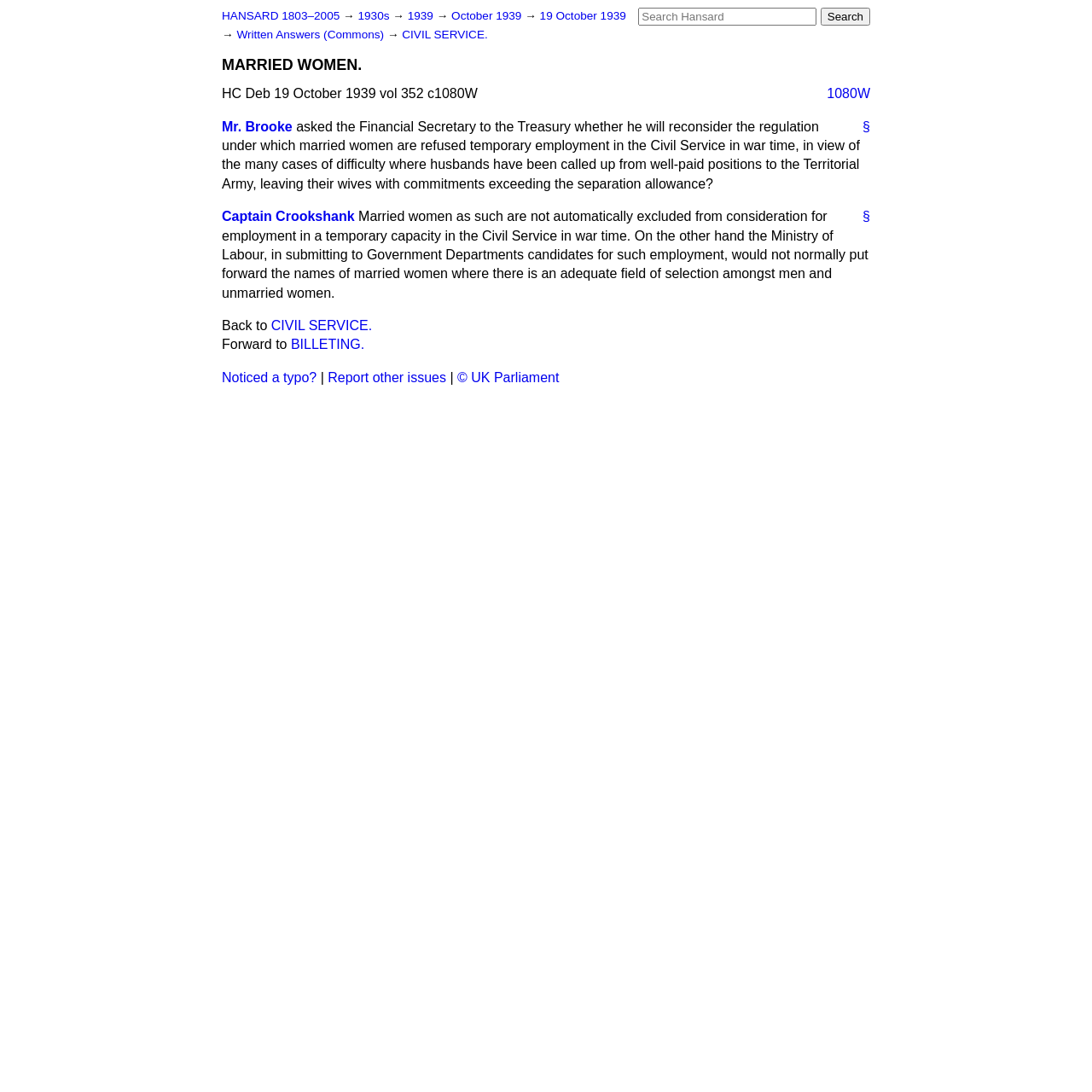Can you pinpoint the bounding box coordinates for the clickable element required for this instruction: "Report other issues"? The coordinates should be four float numbers between 0 and 1, i.e., [left, top, right, bottom].

[0.3, 0.339, 0.409, 0.352]